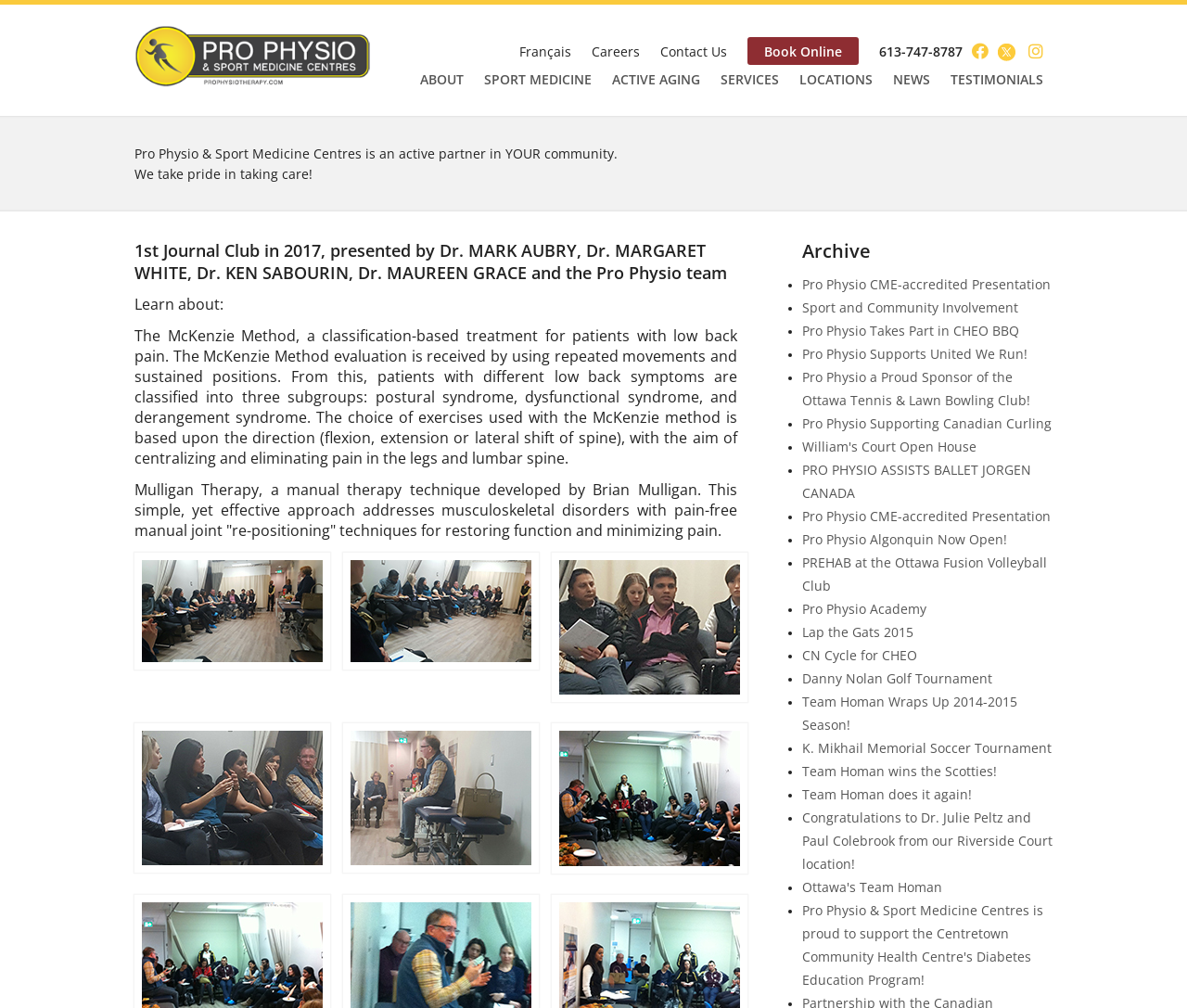Pinpoint the bounding box coordinates of the clickable element needed to complete the instruction: "View the 'Sport Medicine' page". The coordinates should be provided as four float numbers between 0 and 1: [left, top, right, bottom].

[0.408, 0.069, 0.498, 0.099]